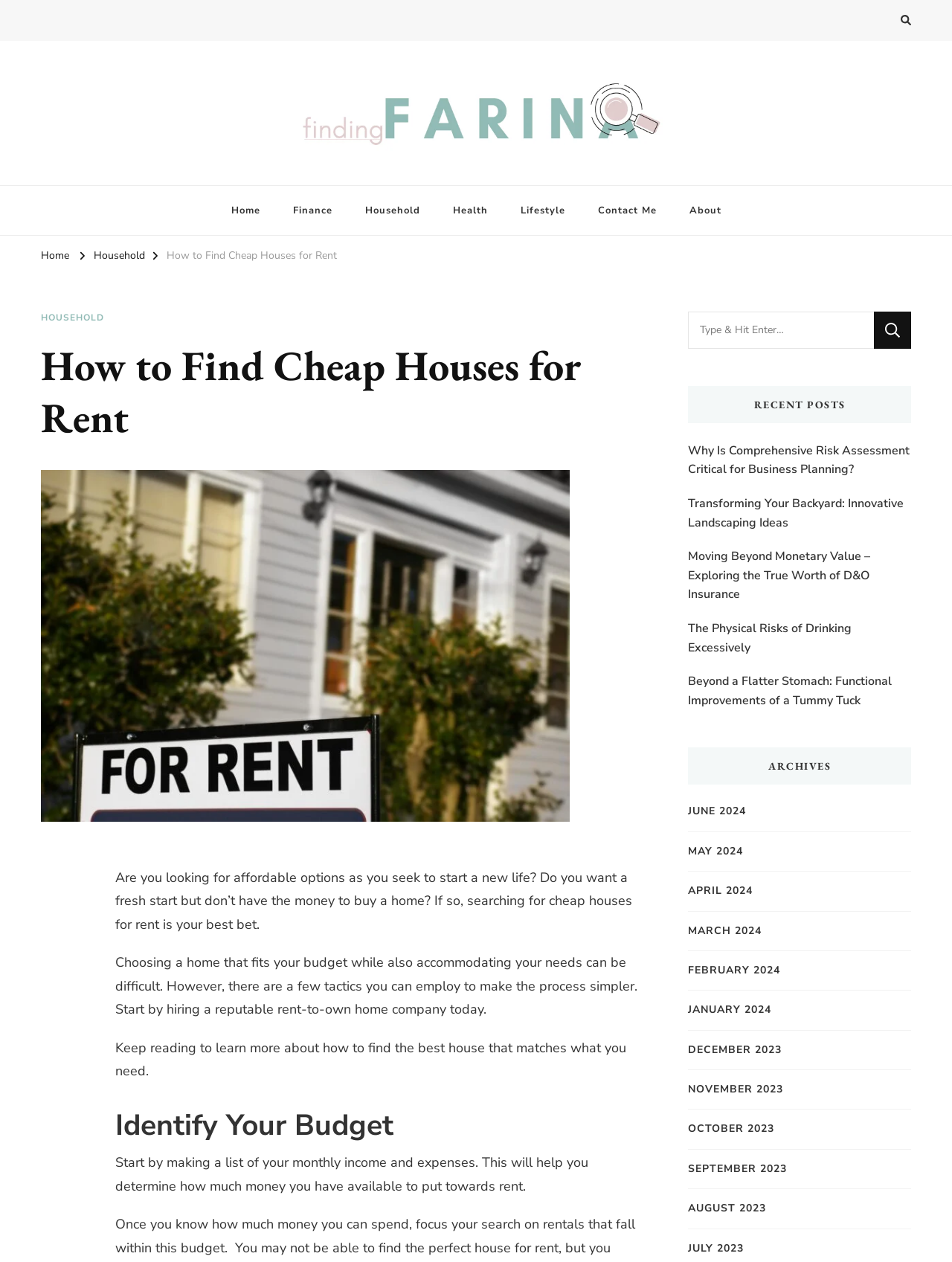Give a one-word or one-phrase response to the question: 
How many categories are listed under 'Mobile'?

6